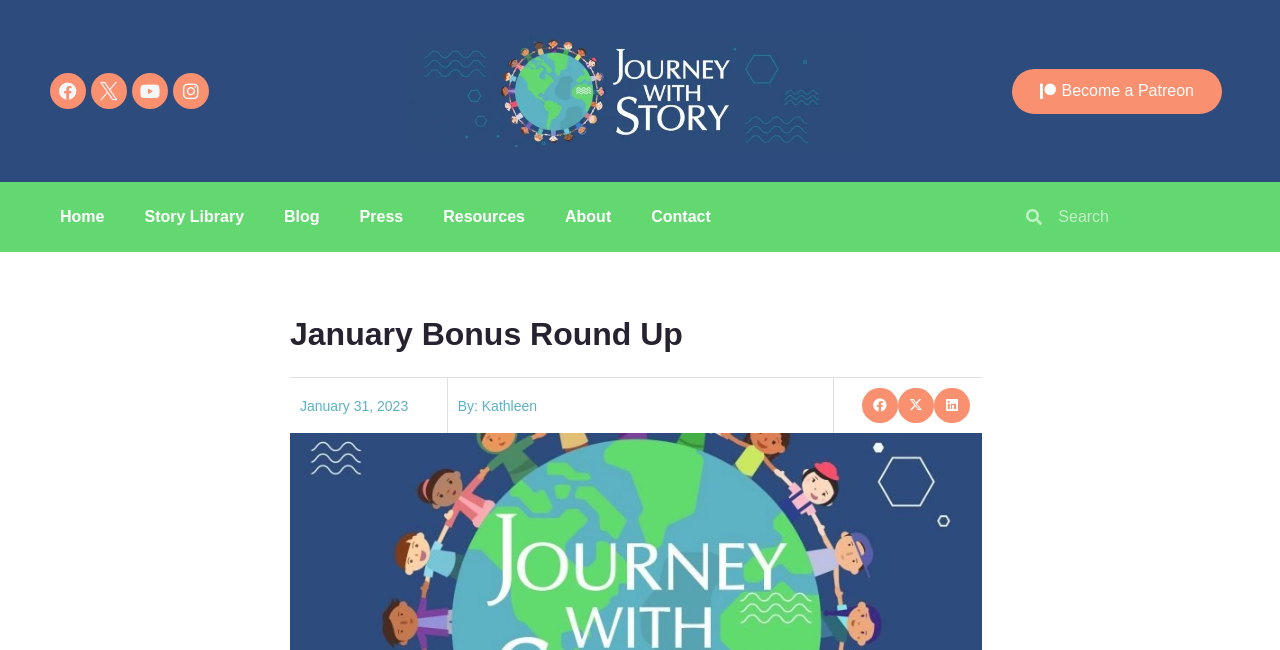Determine the bounding box coordinates for the clickable element required to fulfill the instruction: "Become a Patreon". Provide the coordinates as four float numbers between 0 and 1, i.e., [left, top, right, bottom].

[0.791, 0.106, 0.955, 0.175]